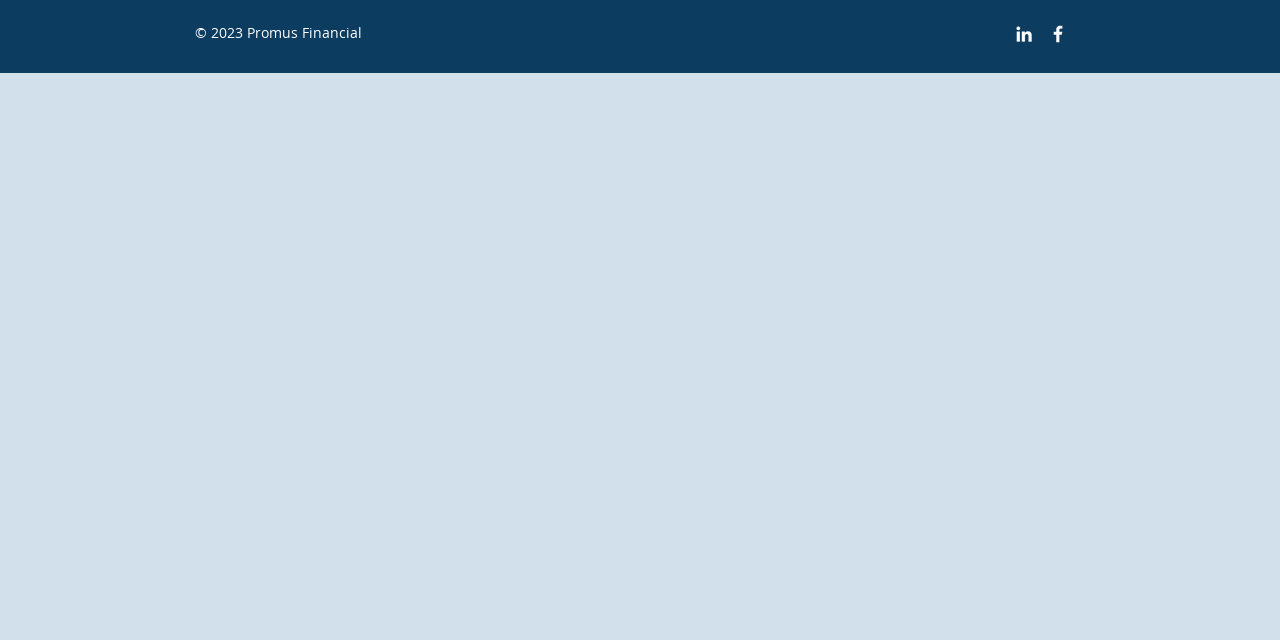Using the webpage screenshot, locate the HTML element that fits the following description and provide its bounding box: "aria-label="LinkedIn"".

[0.791, 0.036, 0.809, 0.07]